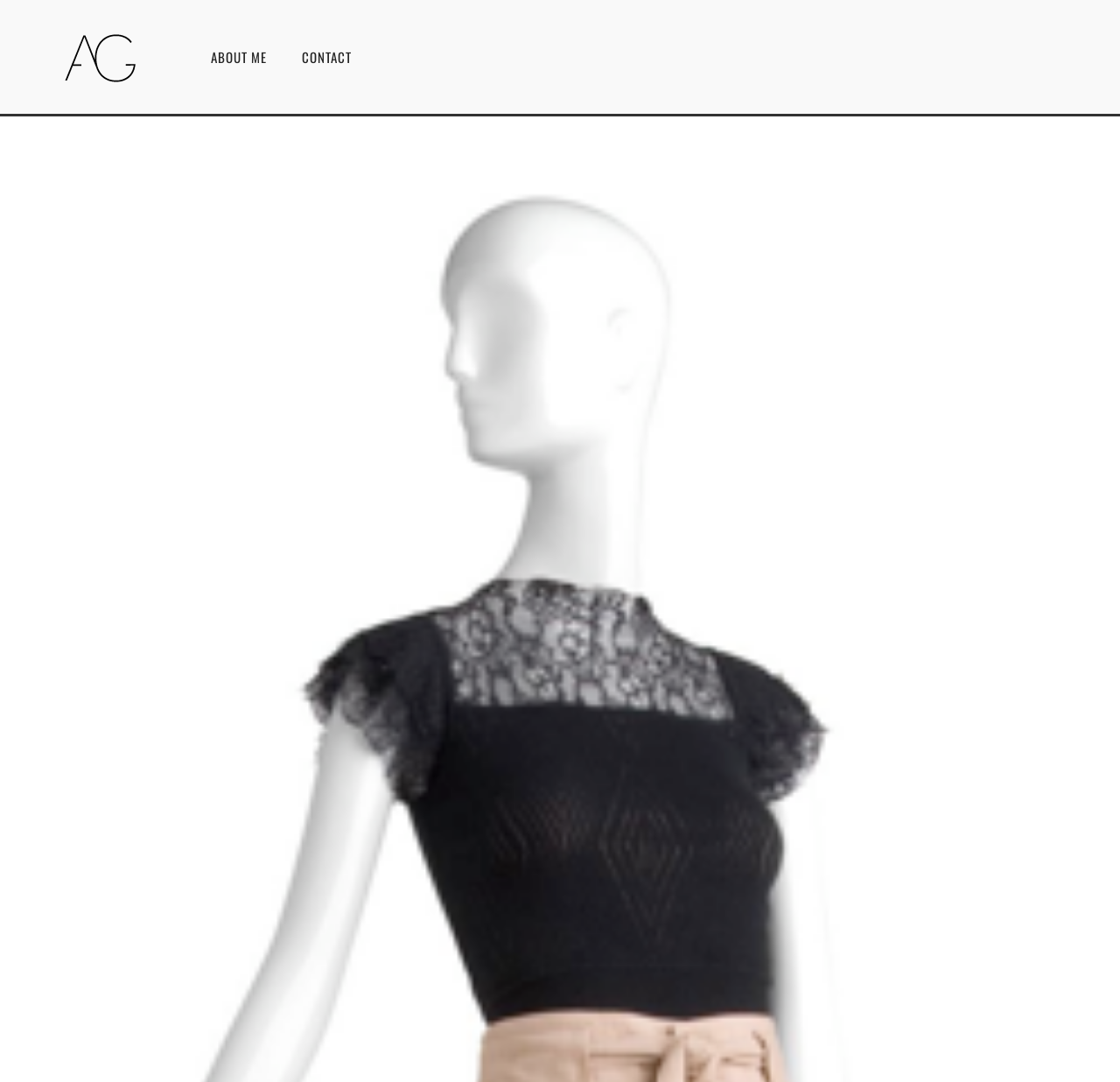Find and provide the bounding box coordinates for the UI element described here: "CONTACT". The coordinates should be given as four float numbers between 0 and 1: [left, top, right, bottom].

[0.254, 0.044, 0.314, 0.061]